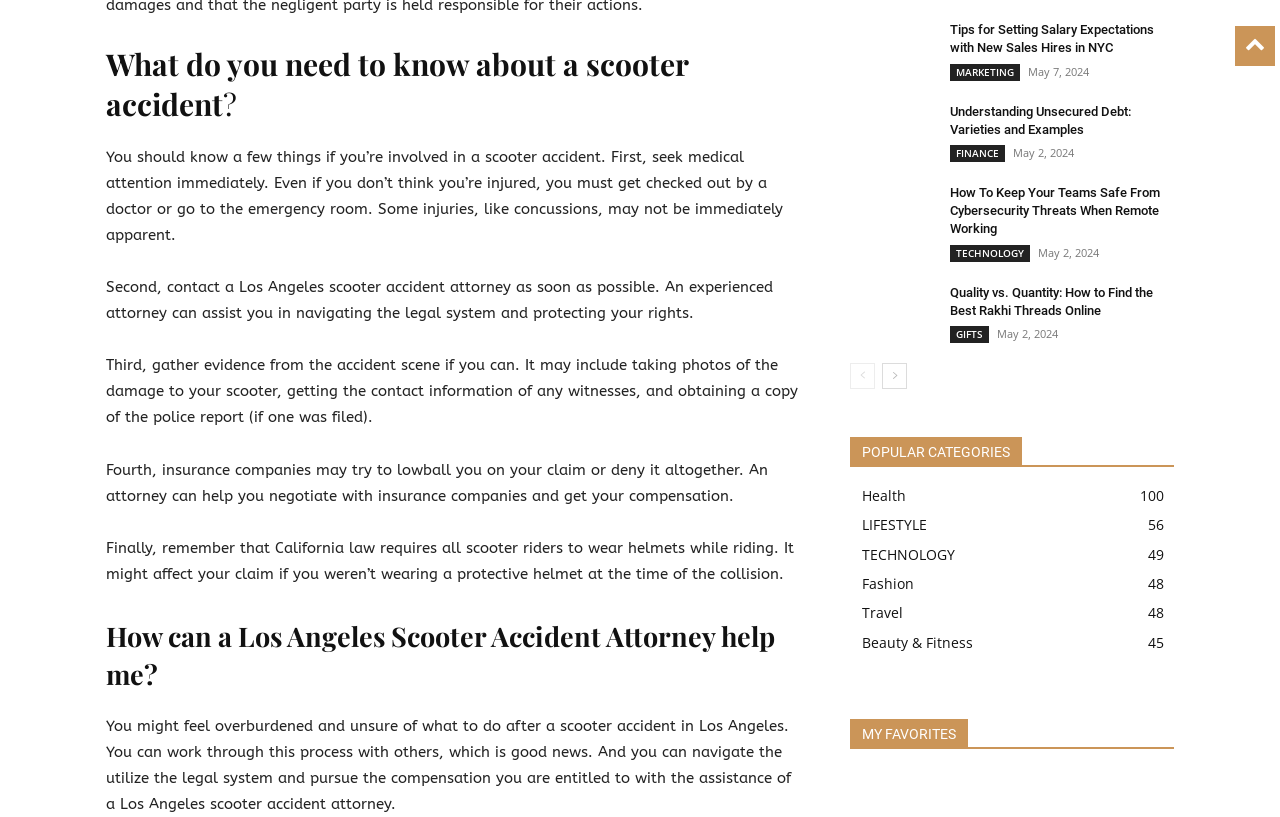Given the webpage screenshot and the description, determine the bounding box coordinates (top-left x, top-left y, bottom-right x, bottom-right y) that define the location of the UI element matching this description: TECHNOLOGY

[0.742, 0.299, 0.805, 0.32]